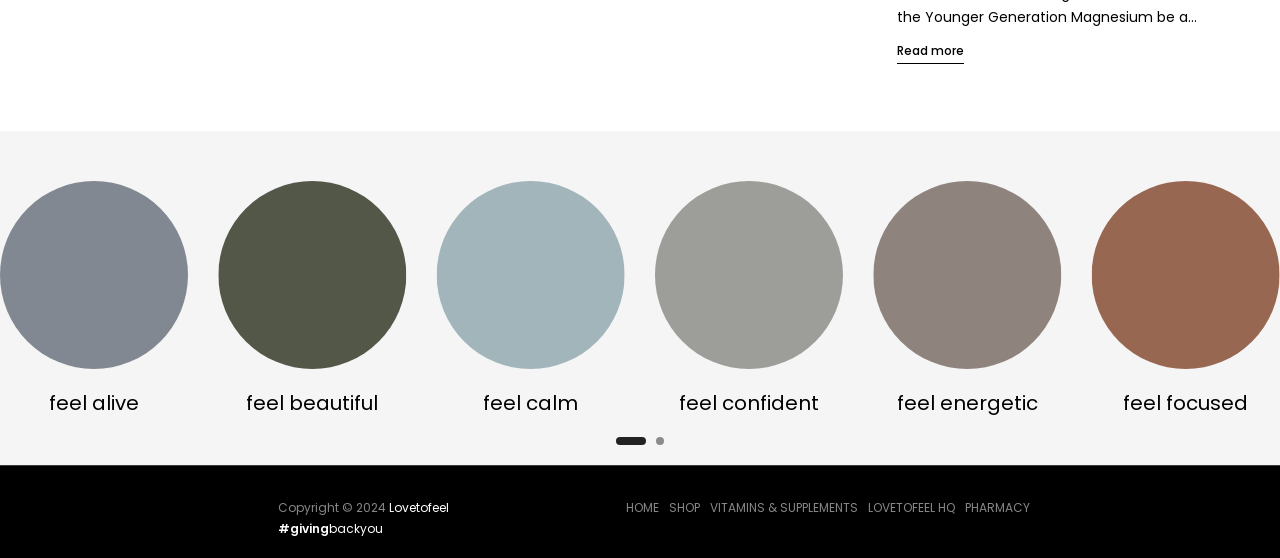Locate the bounding box coordinates of the clickable area to execute the instruction: "Go to PHARMACY". Provide the coordinates as four float numbers between 0 and 1, represented as [left, top, right, bottom].

[0.754, 0.895, 0.805, 0.925]